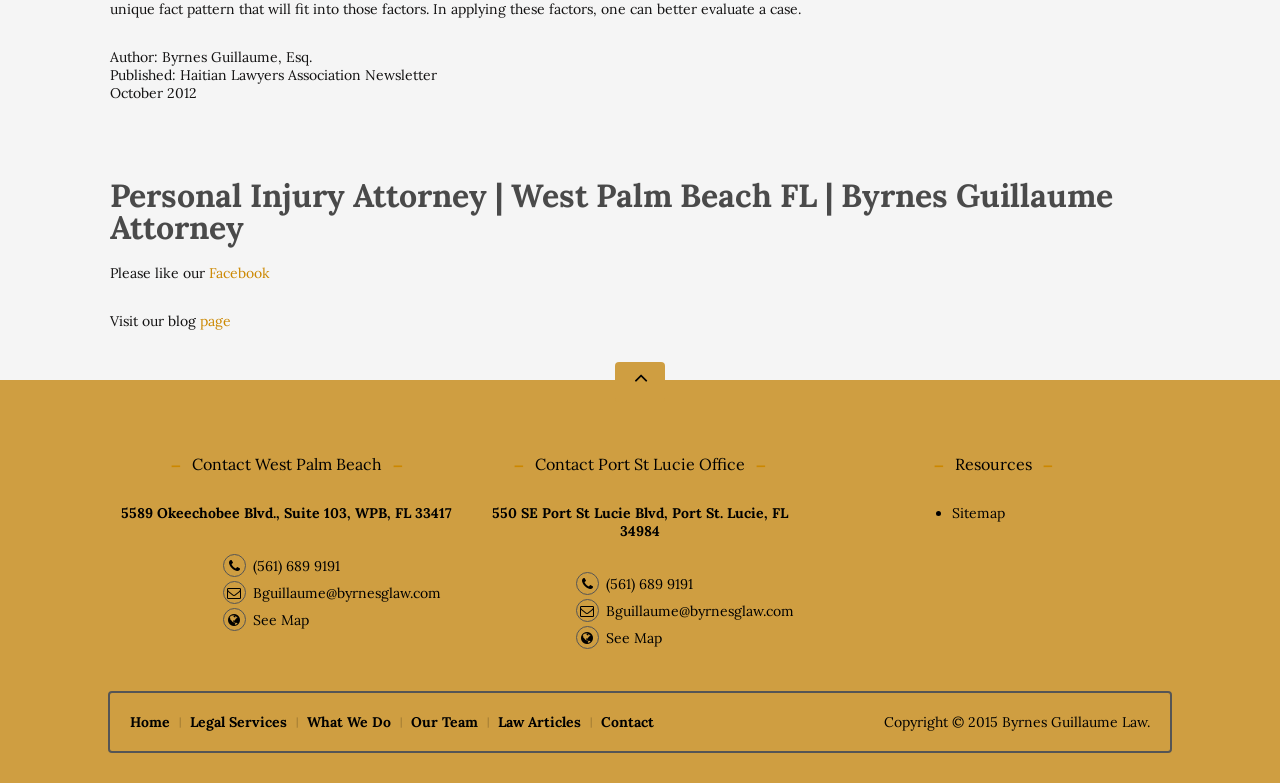Identify the bounding box coordinates necessary to click and complete the given instruction: "View the map of Port St Lucie office".

[0.444, 0.803, 0.517, 0.826]